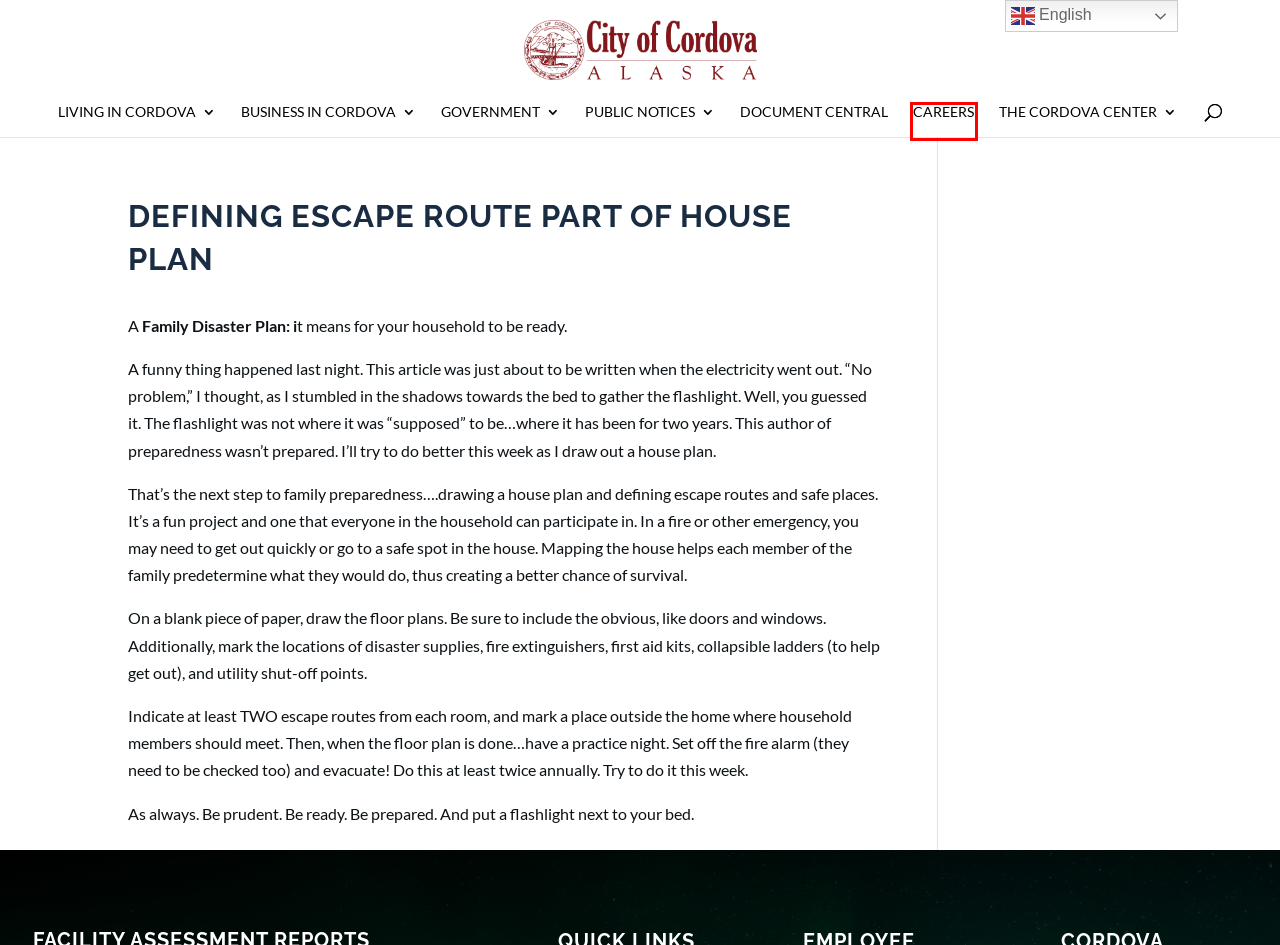A screenshot of a webpage is given with a red bounding box around a UI element. Choose the description that best matches the new webpage shown after clicking the element within the red bounding box. Here are the candidates:
A. Cordova Comprehensive Plan - City of Cordova, Alaska
B. City Utilities (Water, Sewer, Garbage) - City of Cordova, Alaska
C. The Cordova Center - City of Cordova, Alaska
D. Services in Cordova - City of Cordova, Alaska
E. Document Central - City of Cordova, Alaska
F. Careers - City of Cordova, Alaska
G. Ak DRB > Retiree Benefits
H. Municode Library

F